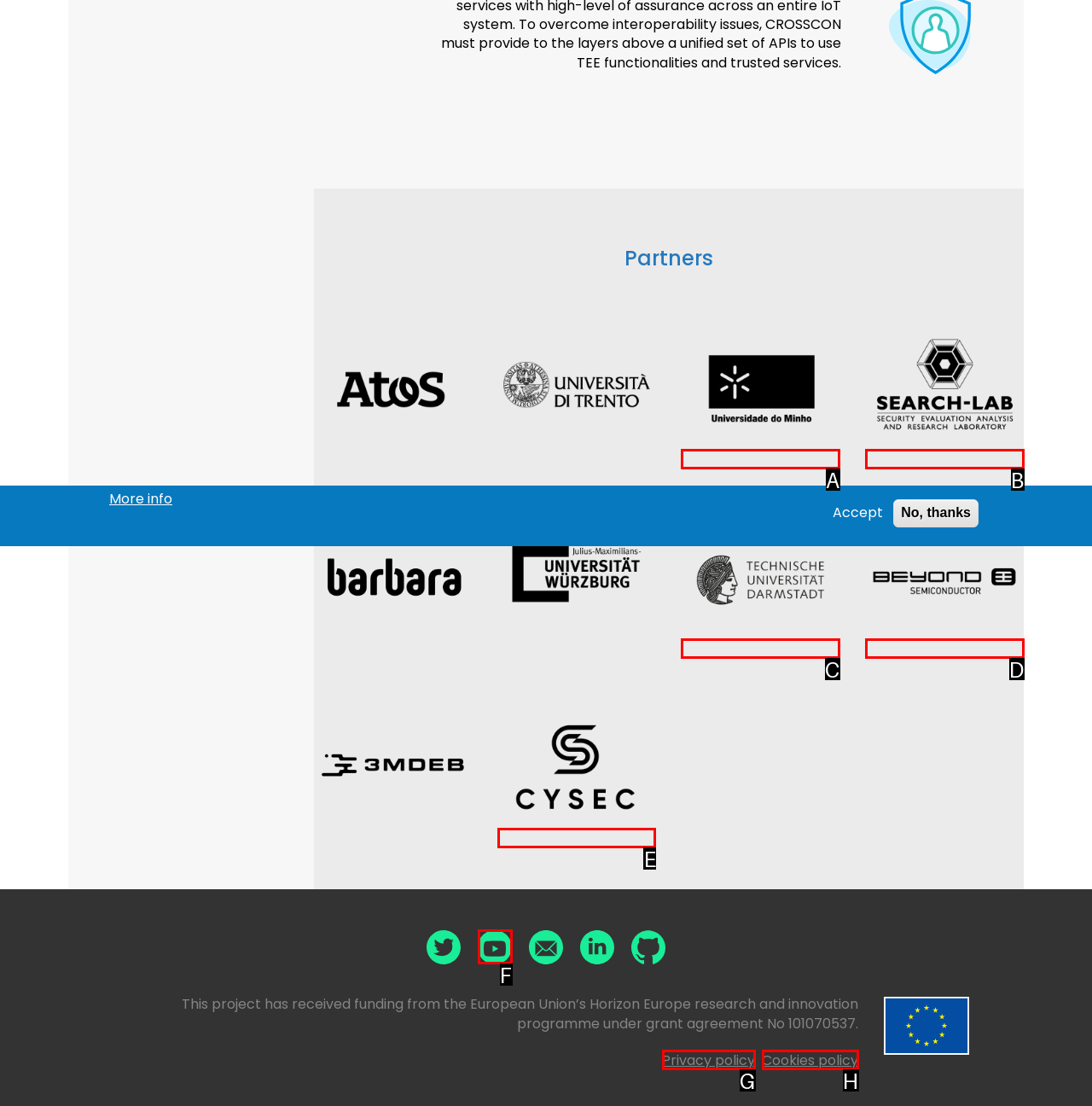From the provided options, which letter corresponds to the element described as: alt="search lab logo"
Answer with the letter only.

B